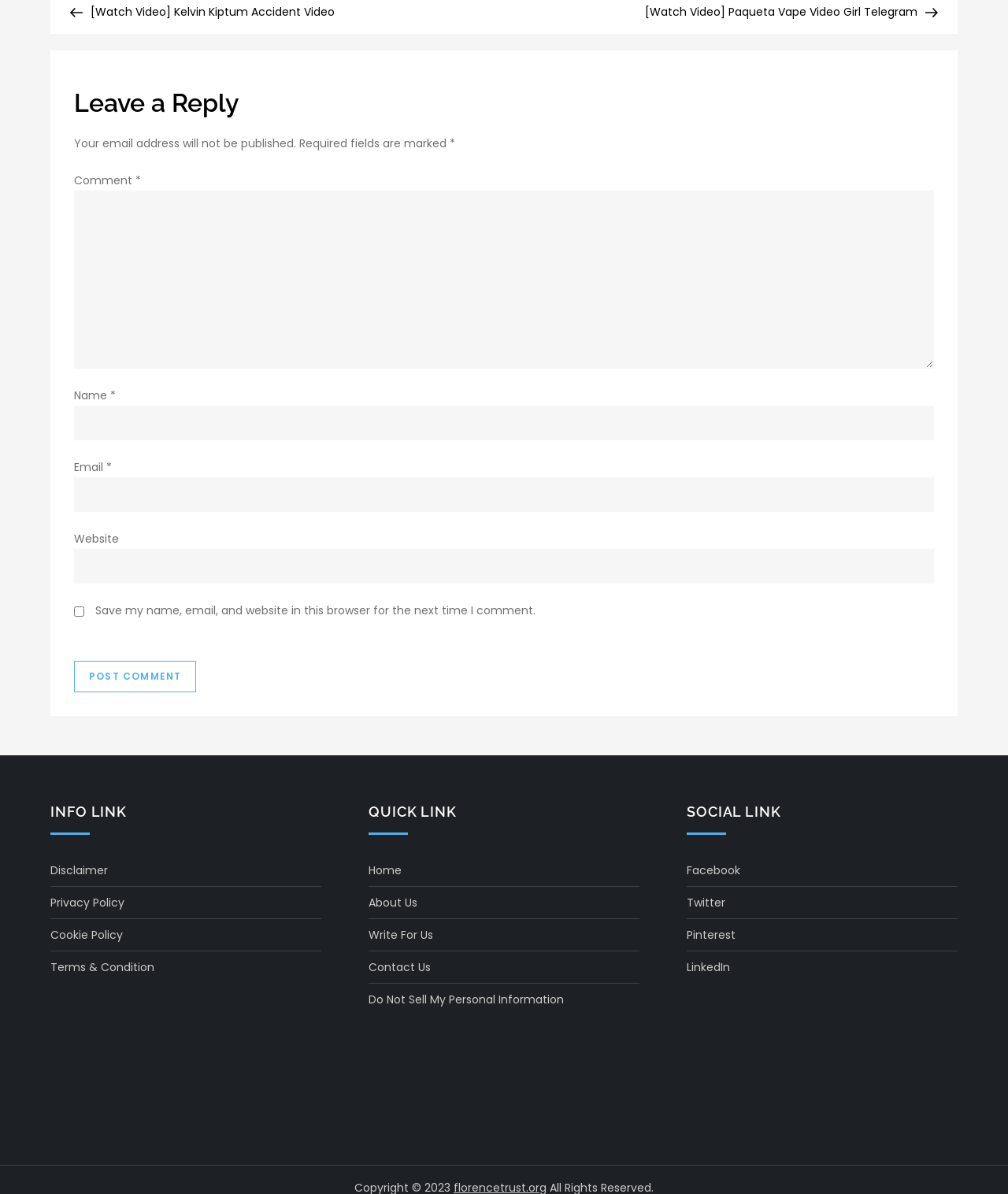Please identify the bounding box coordinates of the clickable area that will allow you to execute the instruction: "Visit the Disclaimer page".

[0.05, 0.72, 0.107, 0.737]